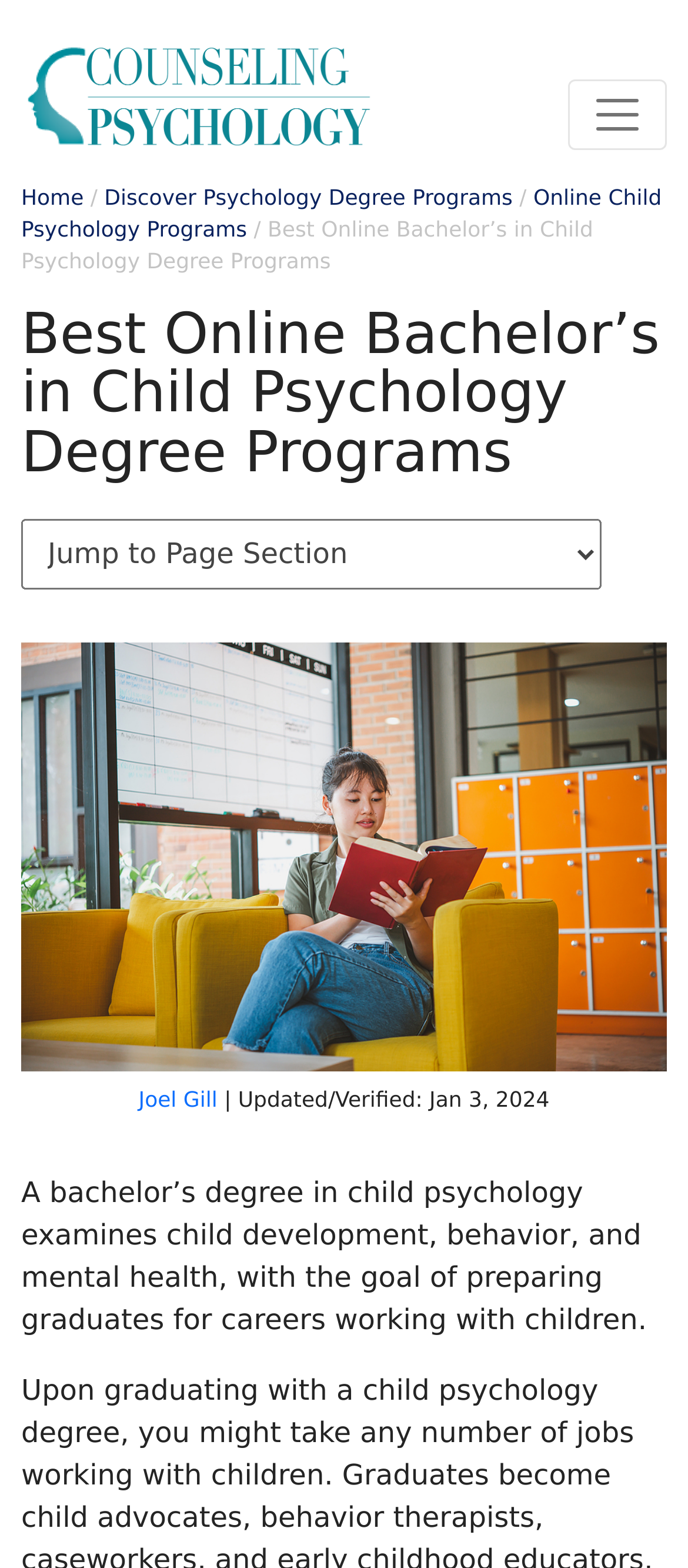Answer the question below using just one word or a short phrase: 
Who is the author of the webpage content?

Joel Gill